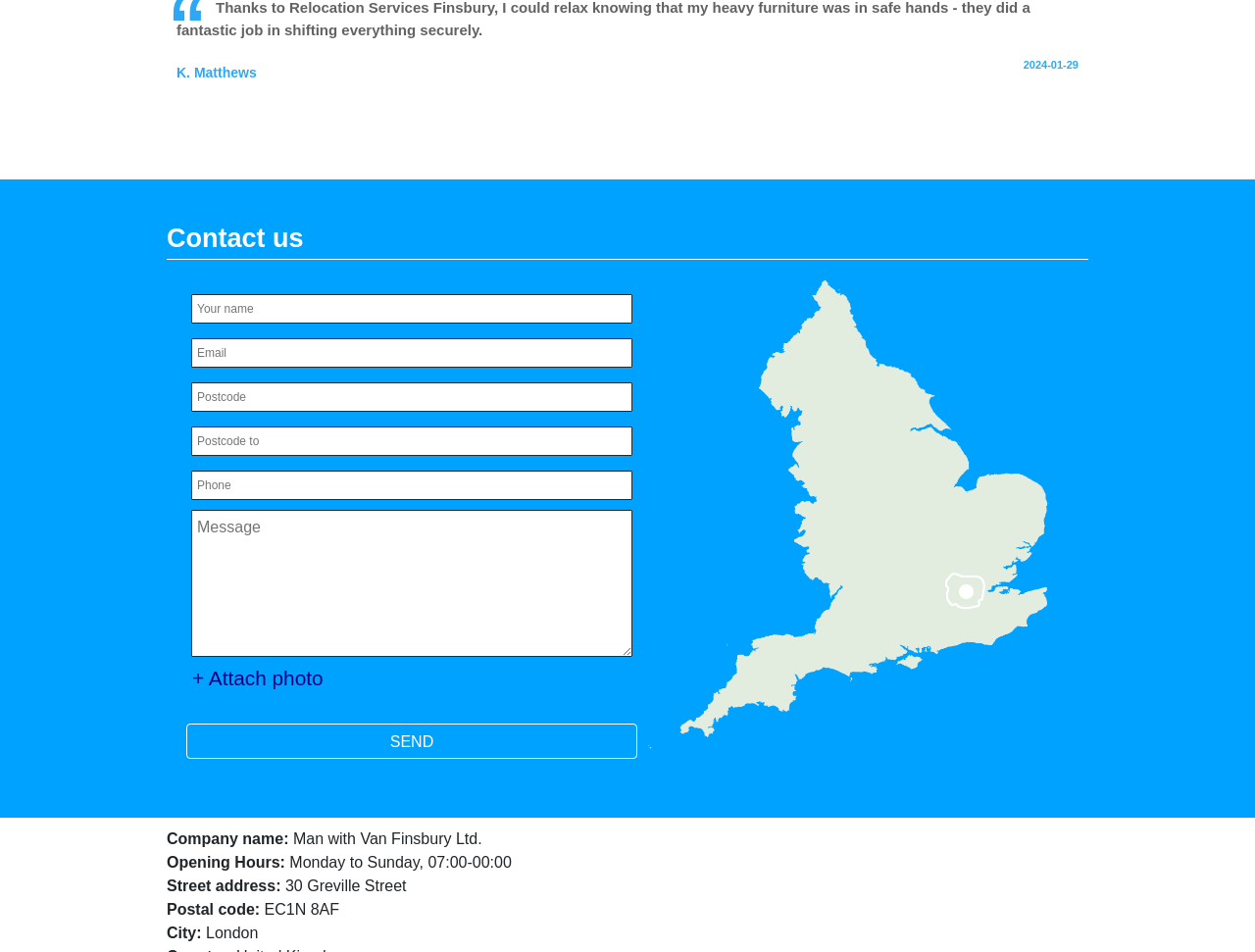What is the postal code of the company?
Answer the question using a single word or phrase, according to the image.

EC1N 8AF